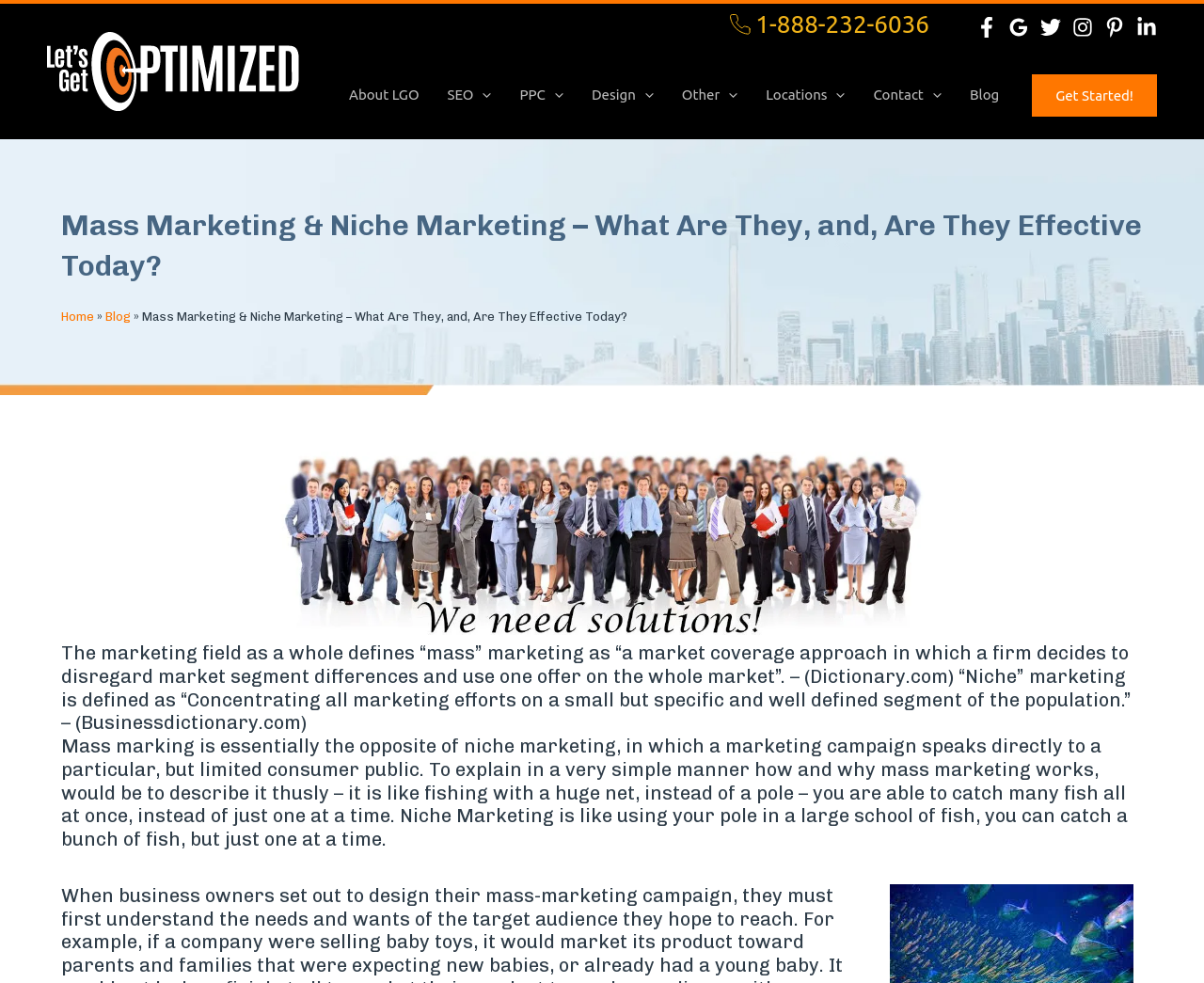Please identify the bounding box coordinates of the region to click in order to complete the task: "Read the blog". The coordinates must be four float numbers between 0 and 1, specified as [left, top, right, bottom].

[0.794, 0.052, 0.842, 0.142]